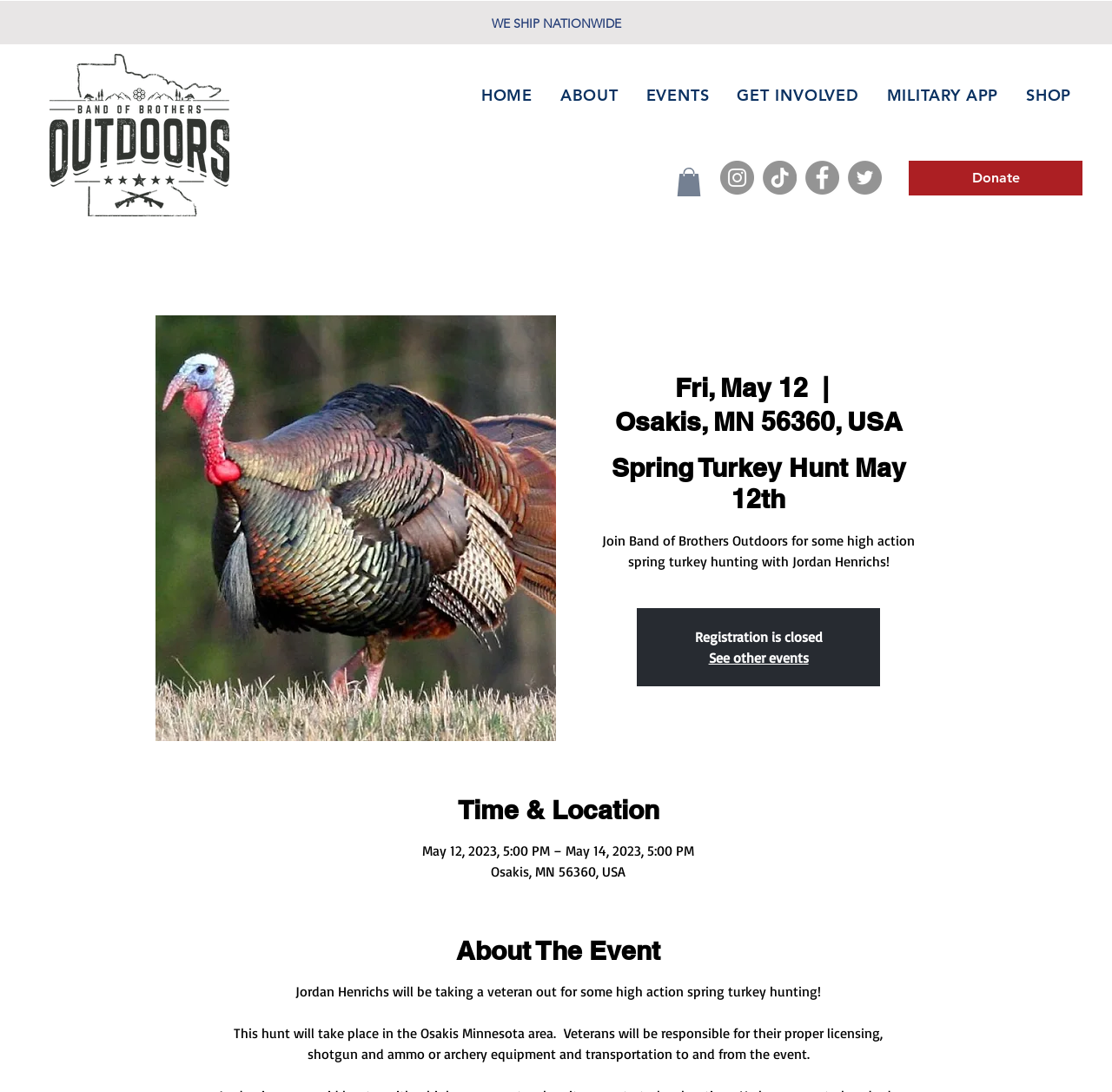Could you highlight the region that needs to be clicked to execute the instruction: "See other events"?

[0.637, 0.594, 0.727, 0.61]